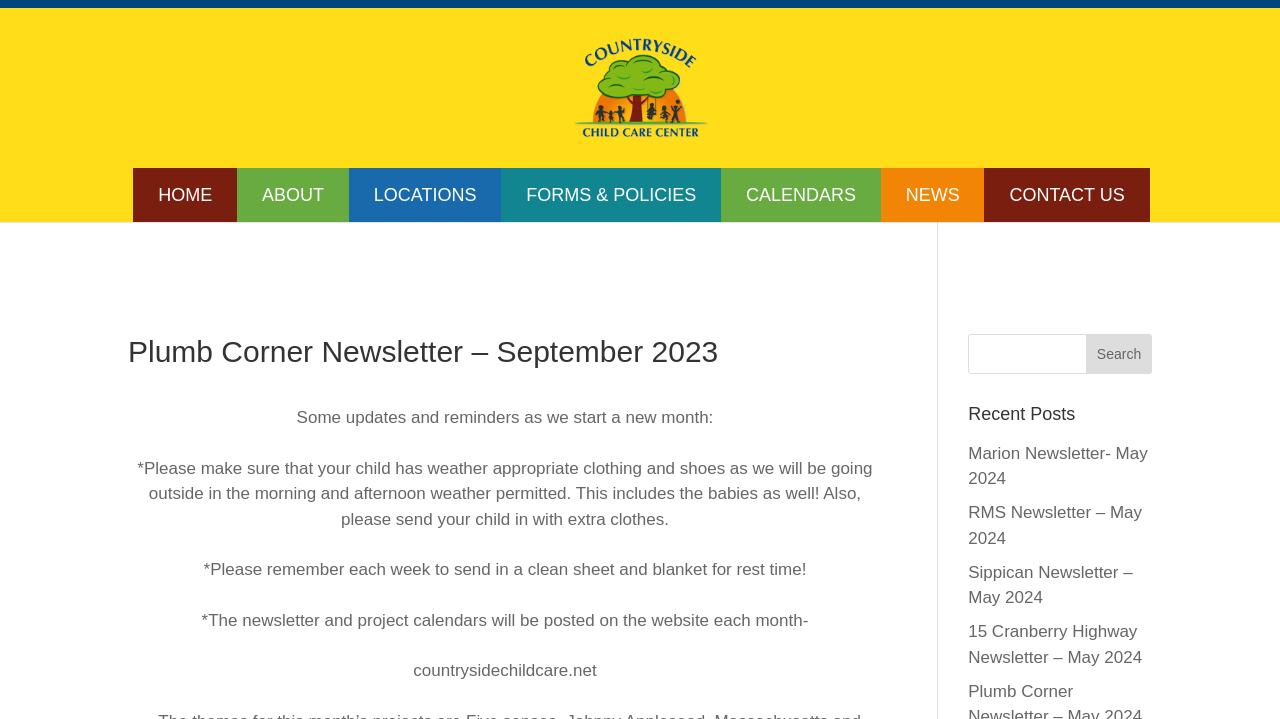Please identify the bounding box coordinates of the element I need to click to follow this instruction: "Open Marion Newsletter- May 2024".

[0.756, 0.617, 0.897, 0.679]